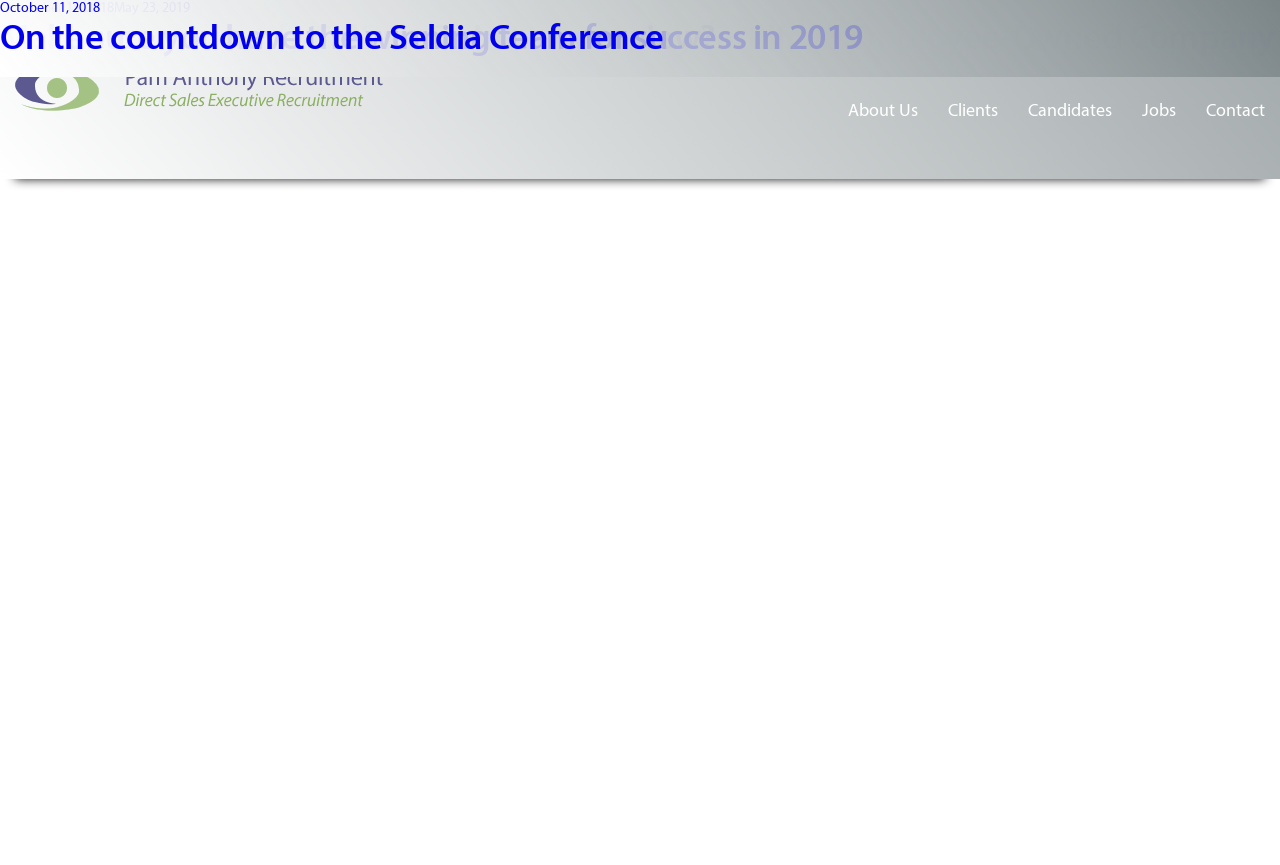Identify the bounding box coordinates of the section to be clicked to complete the task described by the following instruction: "Read the interview with Cambridge Weight Plan on becoming an employee-owned company". The coordinates should be four float numbers between 0 and 1, formatted as [left, top, right, bottom].

[0.0, 0.025, 0.996, 0.067]